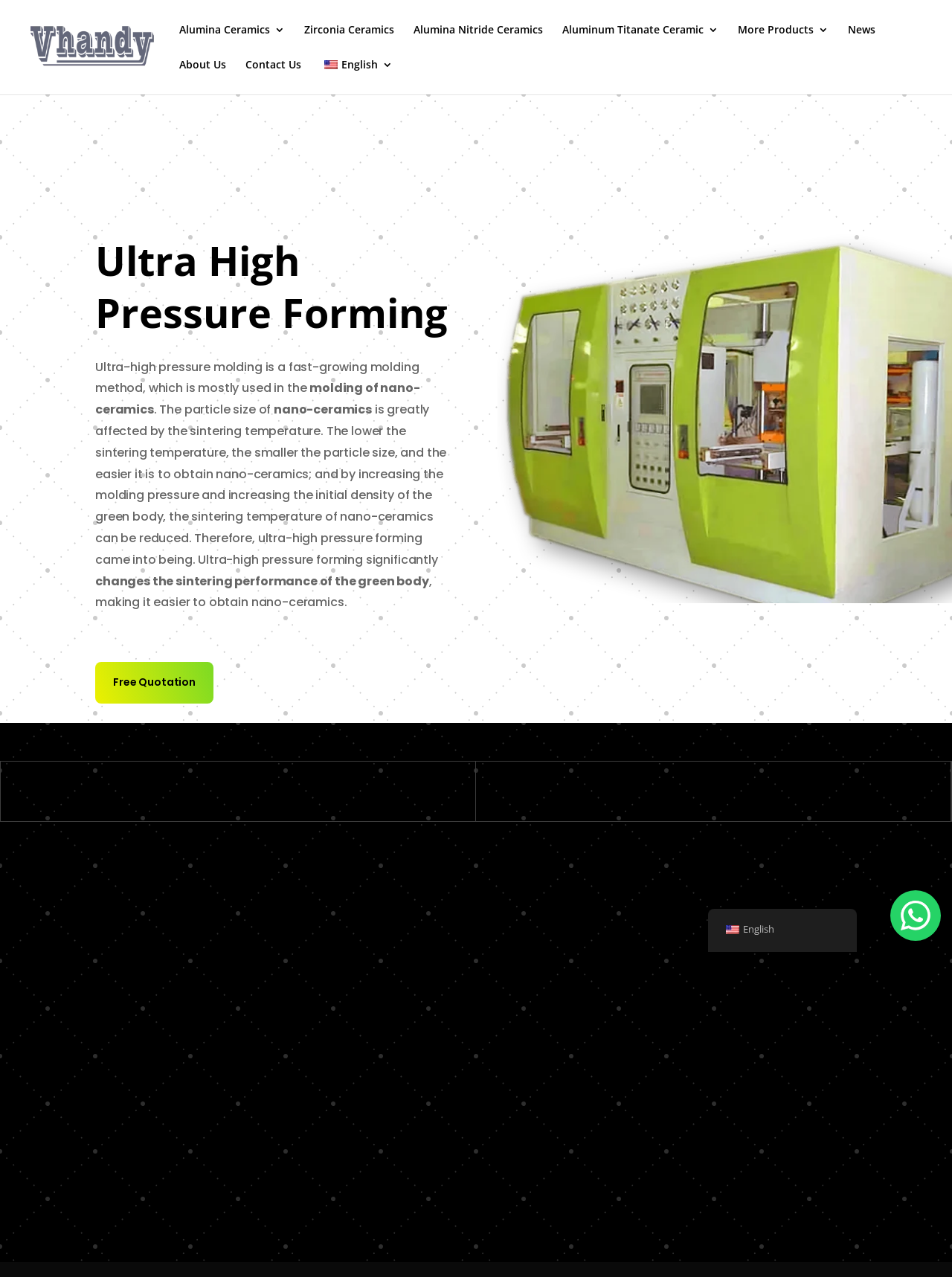Please determine the bounding box coordinates for the element that should be clicked to follow these instructions: "Read about Ultra High Pressure Forming".

[0.1, 0.182, 0.47, 0.266]